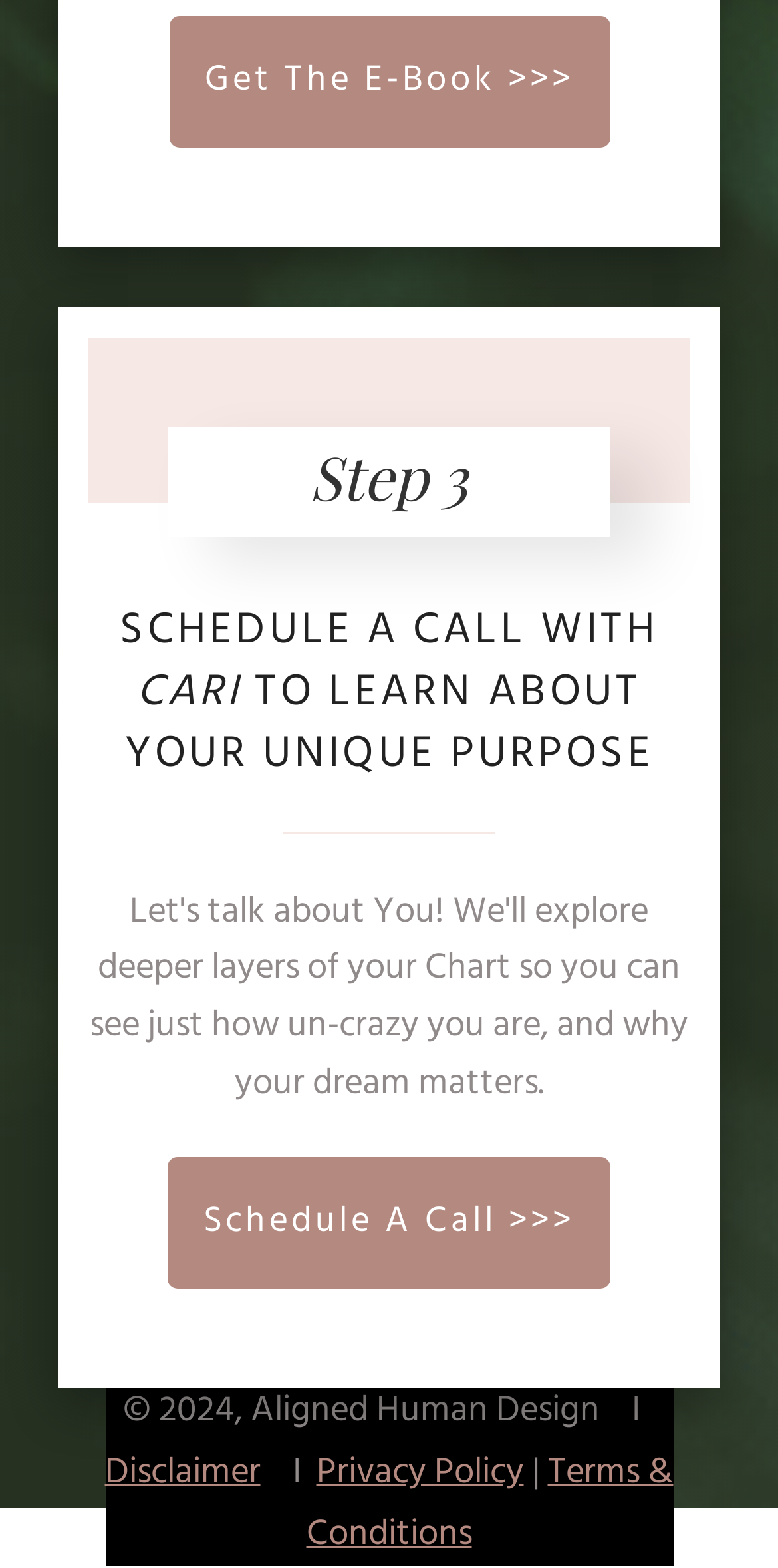Predict the bounding box for the UI component with the following description: "Terms & Conditions".

[0.394, 0.921, 0.865, 0.997]